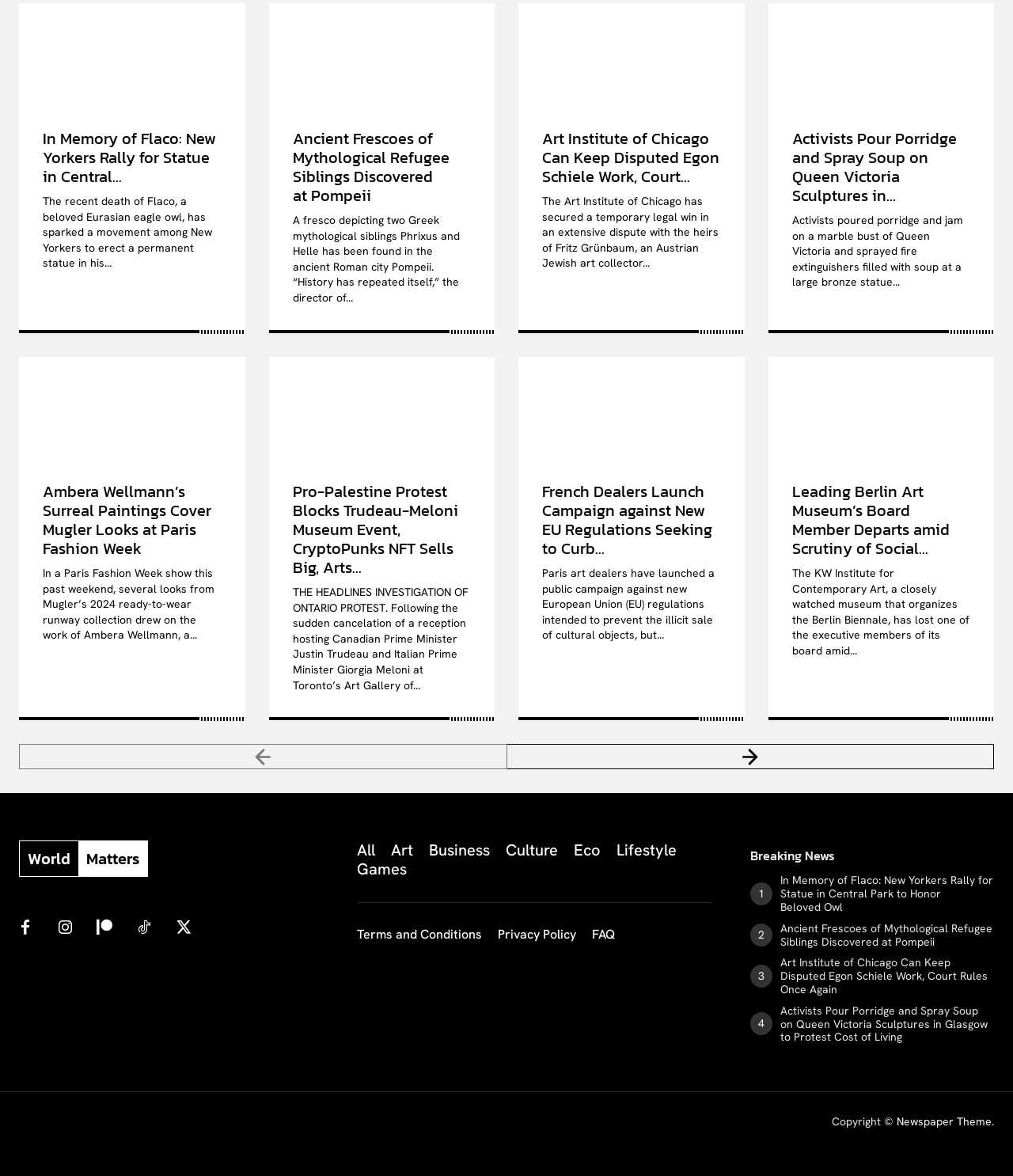What is the category of the news article 'Art Institute of Chicago Can Keep Disputed Egon Schiele Work, Court Rules Once Again'?
Please provide a full and detailed response to the question.

I looked at the content of the article and determined that it falls under the category of Art, as it discusses a court ruling about a disputed artwork.